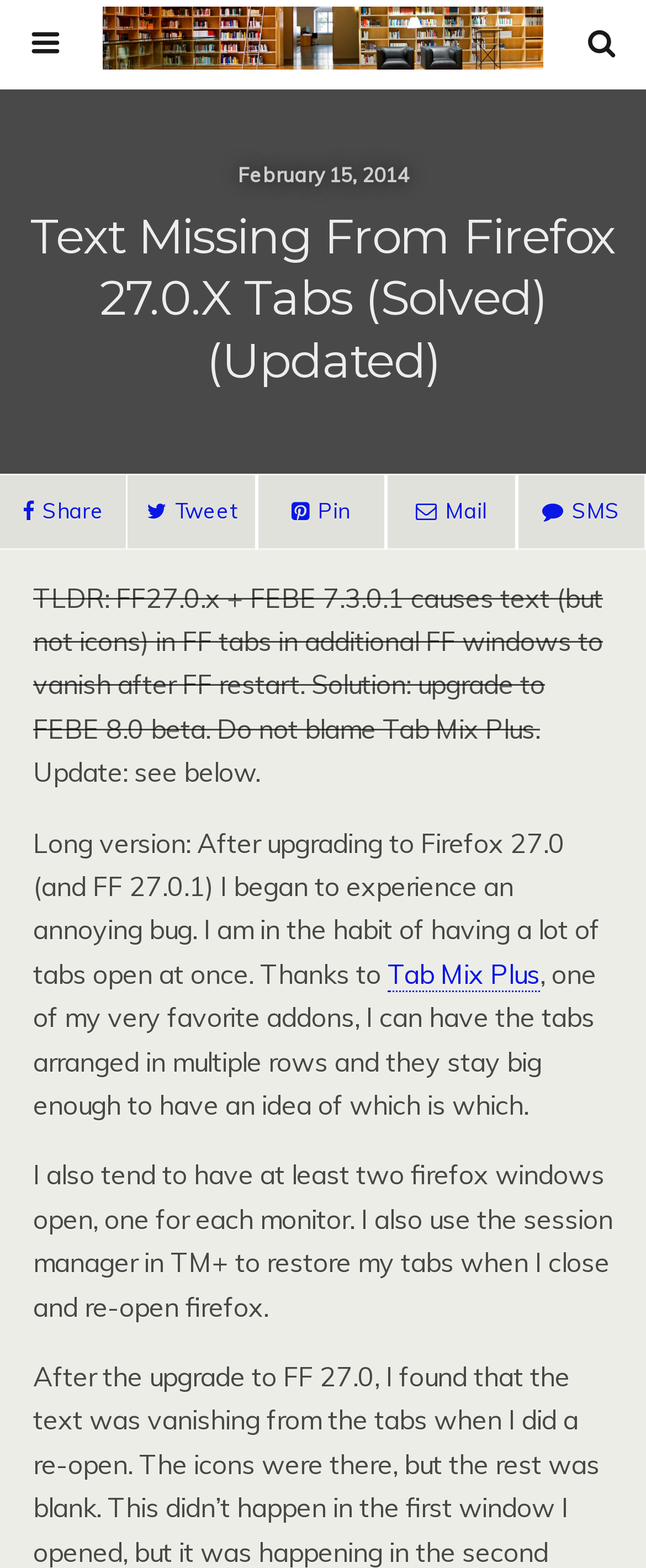How many Firefox windows does the author tend to have open?
Using the information from the image, give a concise answer in one word or a short phrase.

at least two